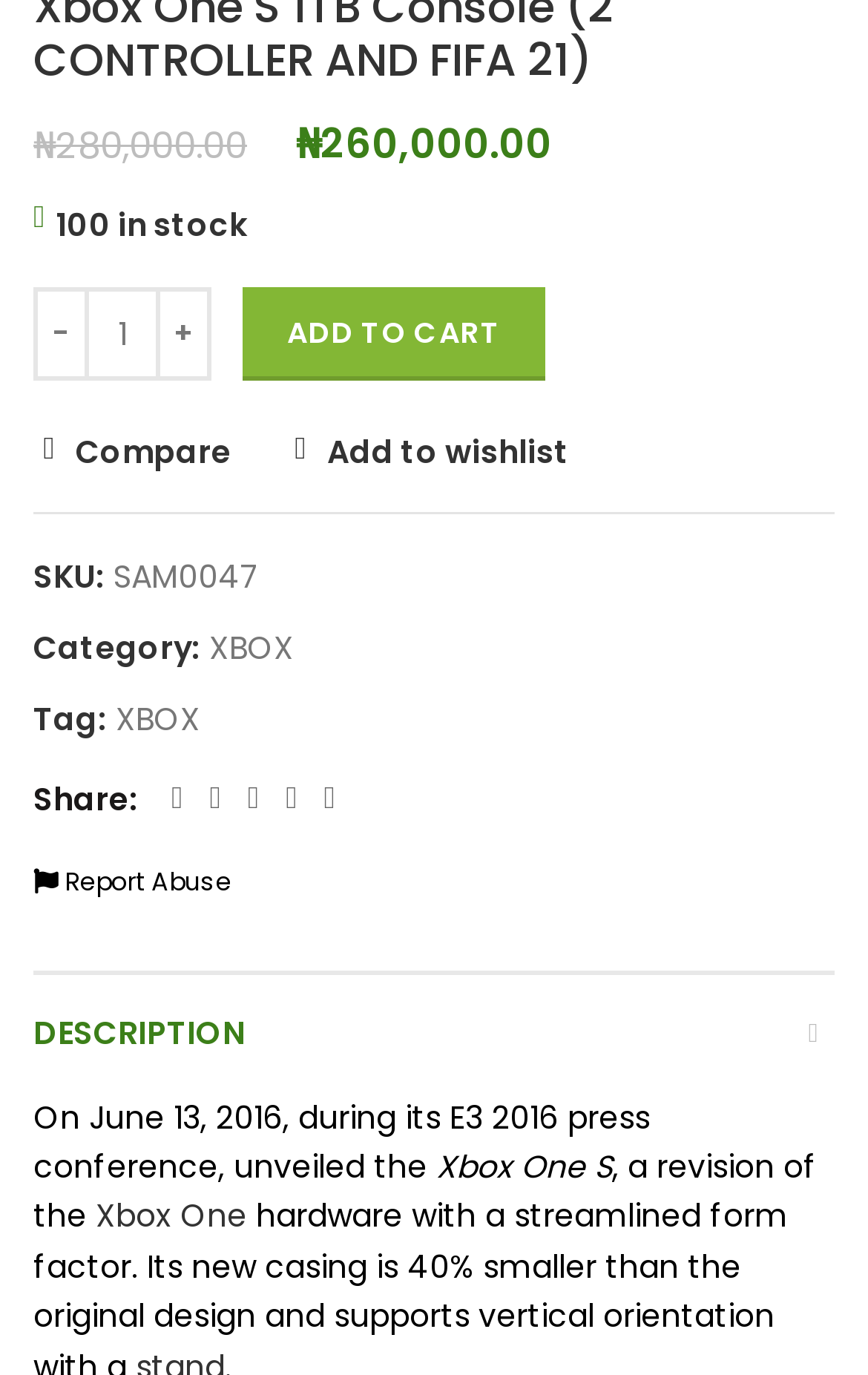Identify the bounding box coordinates of the area that should be clicked in order to complete the given instruction: "View description". The bounding box coordinates should be four float numbers between 0 and 1, i.e., [left, top, right, bottom].

[0.038, 0.709, 0.962, 0.794]